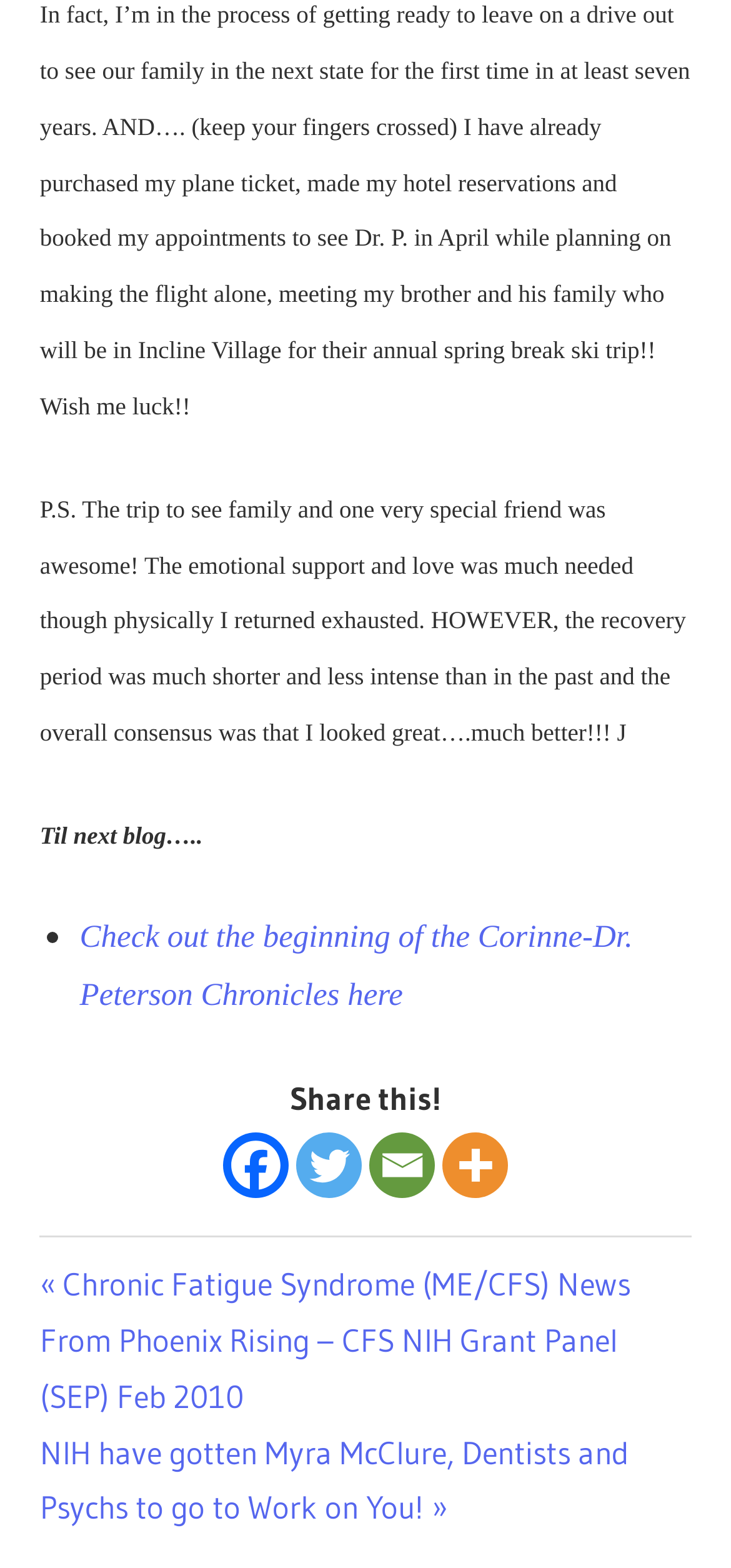Please answer the following question using a single word or phrase: 
What is the author's current activity?

Writing a blog